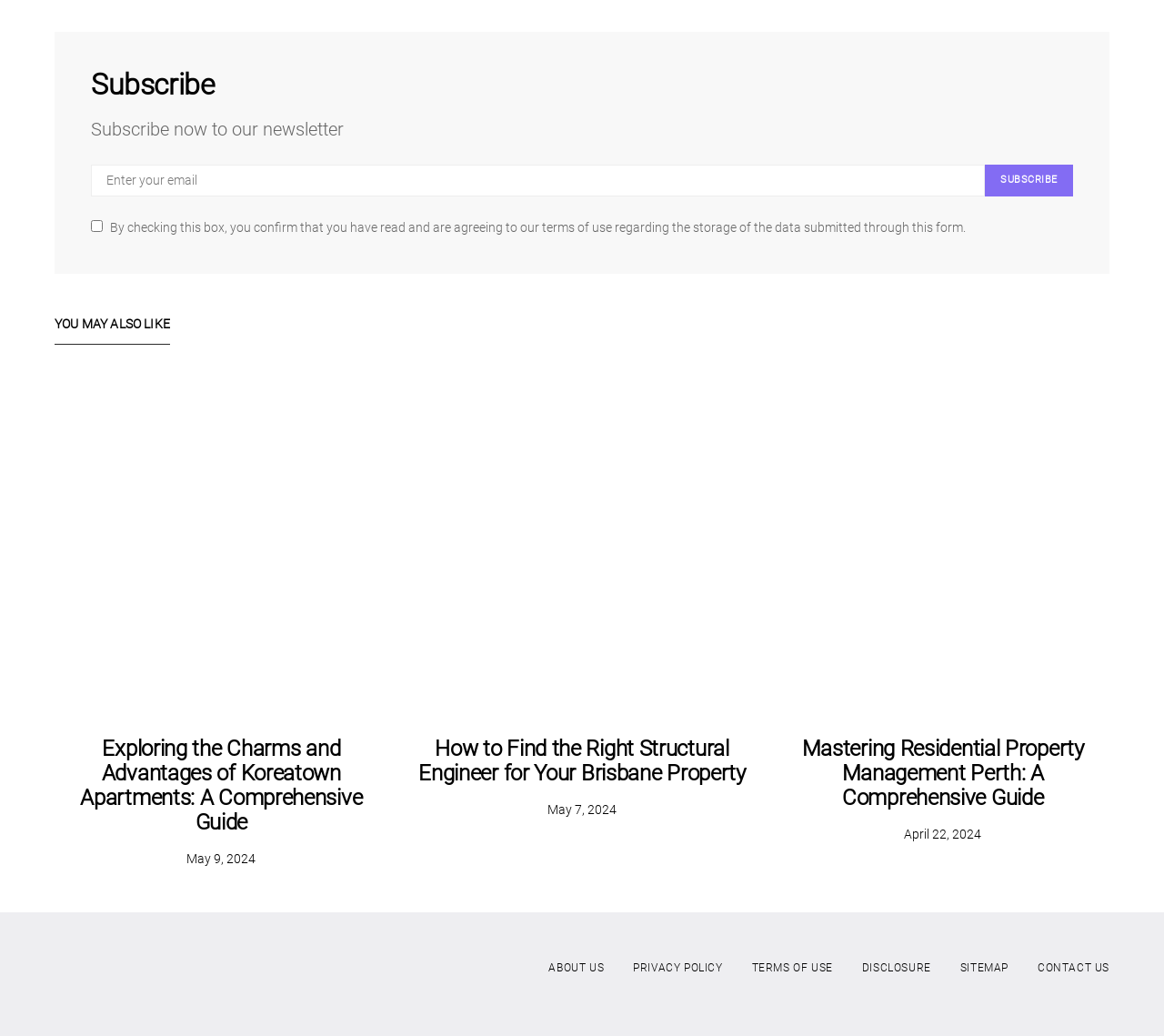Indicate the bounding box coordinates of the element that must be clicked to execute the instruction: "Contact US". The coordinates should be given as four float numbers between 0 and 1, i.e., [left, top, right, bottom].

[0.891, 0.926, 0.953, 0.942]